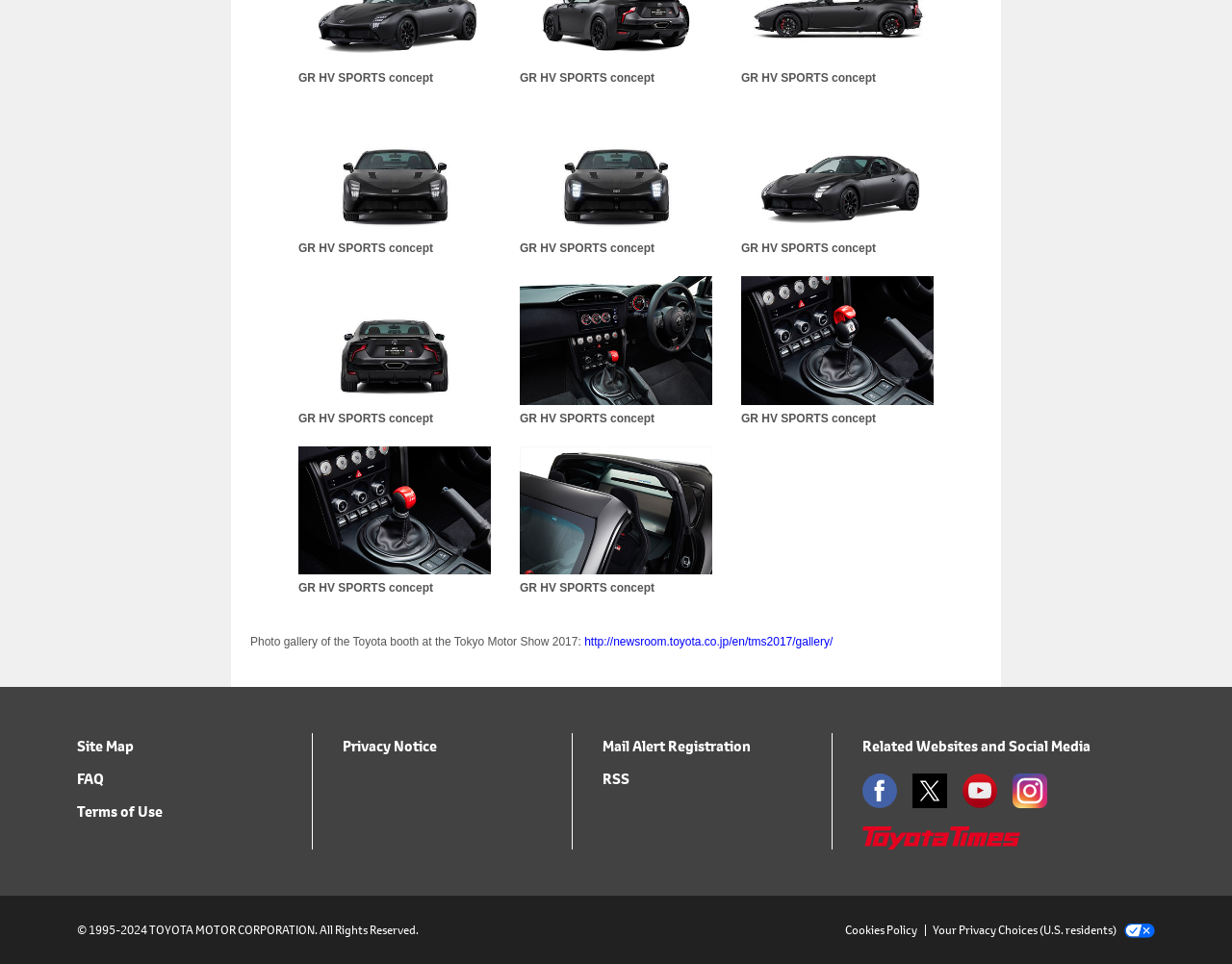What is the purpose of the webpage?
Please respond to the question with a detailed and informative answer.

The webpage contains multiple images and links related to Toyota's booth at the Tokyo Motor Show 2017, indicating that the purpose of the webpage is to showcase Toyota's presence at the event.